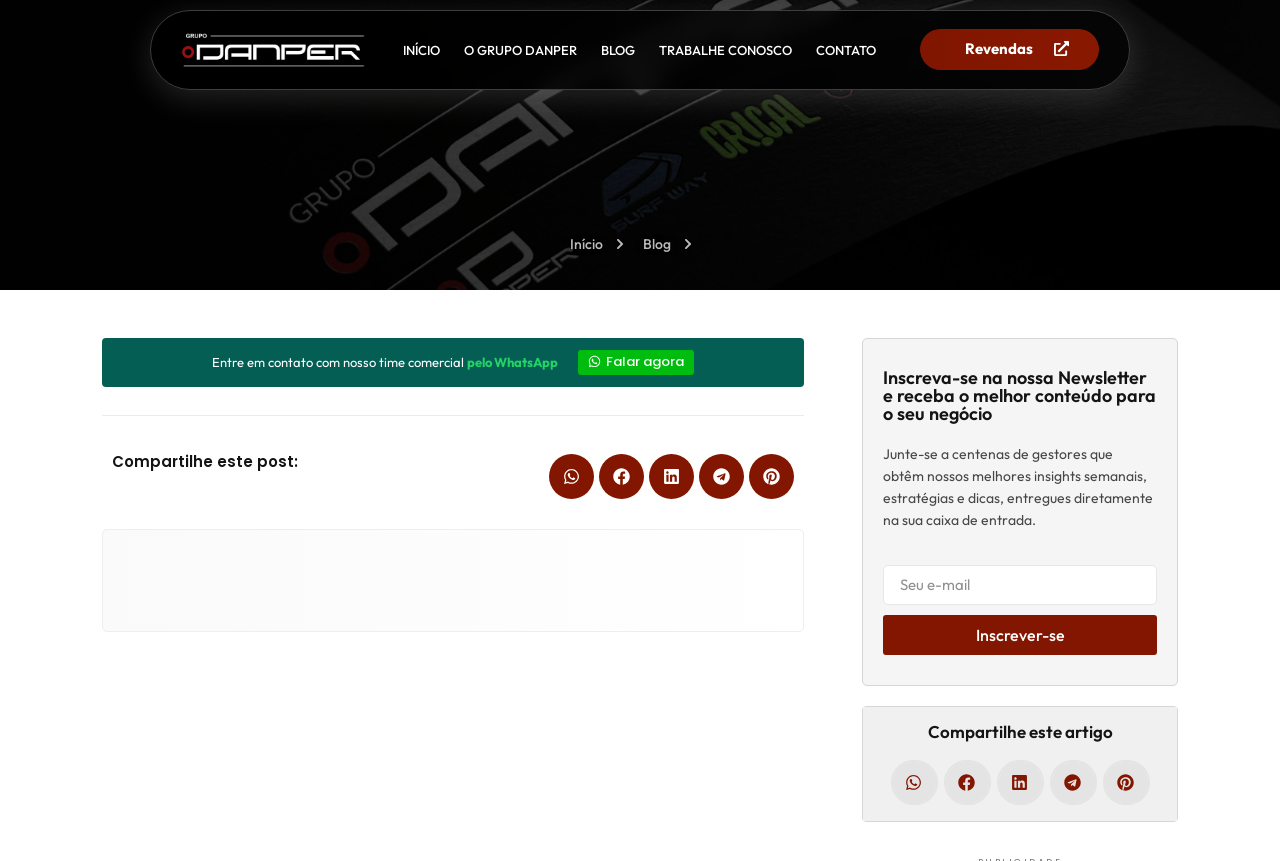What is the purpose of the 'Compartilhe este post:' section?
Please respond to the question with a detailed and thorough explanation.

The 'Compartilhe este post:' section contains multiple 'Share on' buttons with corresponding social media platform logos, which implies that this section is designed for users to share the post on various social media platforms.